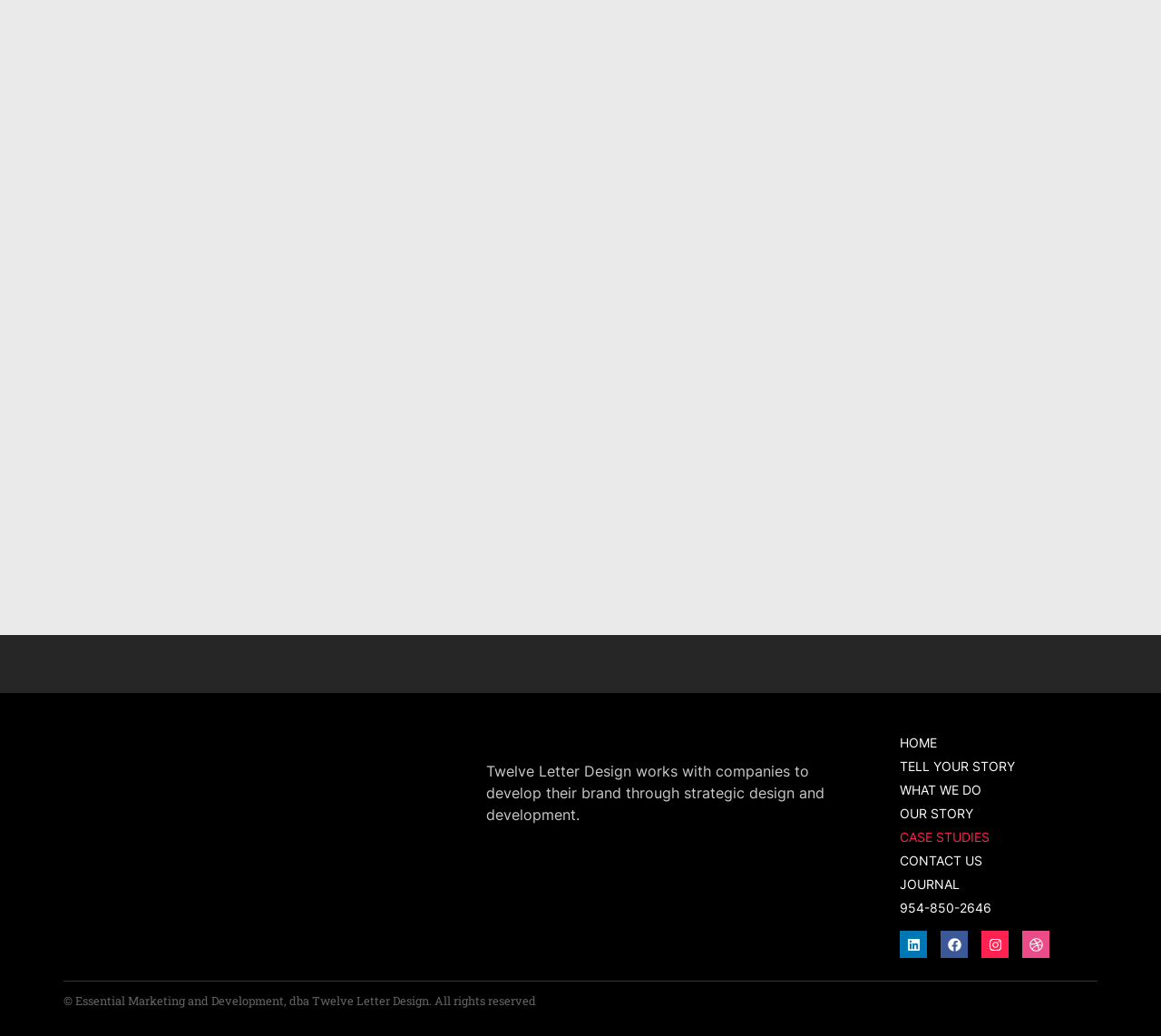What is the company name mentioned on the webpage?
From the screenshot, provide a brief answer in one word or phrase.

Twelve Letter Design